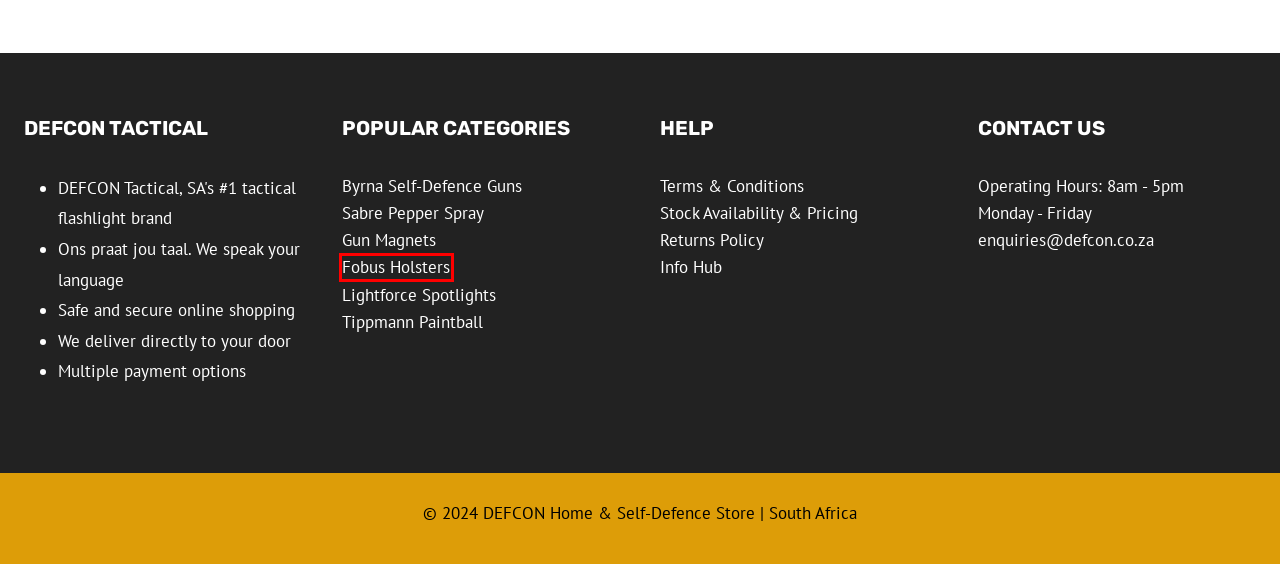Examine the screenshot of a webpage with a red bounding box around an element. Then, select the webpage description that best represents the new page after clicking the highlighted element. Here are the descriptions:
A. Fobus Holsters | Buy Online in South Africa | DefCon.co.za
B. Spotlights & Flashlights Archives - DEFCON Home & Self-Defence Store
C. Self-Defence Products | Buy Online in South Africa | DefCon.co.za
D. Sabre Pepper Sprays | DefCon Home & Self-Defence Store | DefCon.co.za
E. BYRNA Non Lethal Pistols | Buy Online in South Africa | DefCon.co.za
F. Tactical Gear | Buy Online in South Africa | DefCon.co.za
G. Tippmann Pepper Guns | Buy Online in South Africa | DefCon.co.za
H. DEFCON Home & Self-Defence | Online Shop | South Africa

A